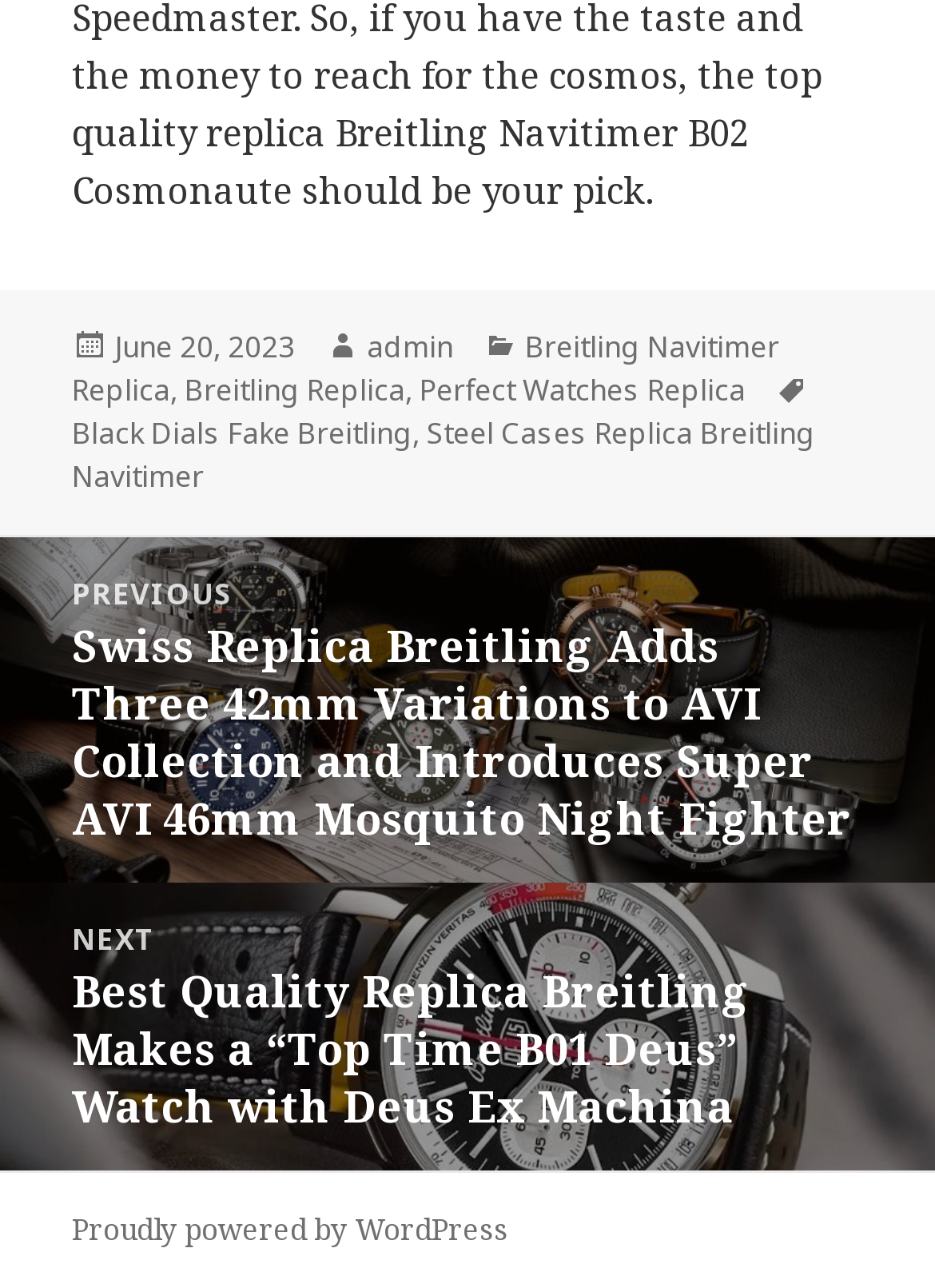Please find and report the bounding box coordinates of the element to click in order to perform the following action: "Check out WordPress". The coordinates should be expressed as four float numbers between 0 and 1, in the format [left, top, right, bottom].

[0.077, 0.938, 0.544, 0.971]